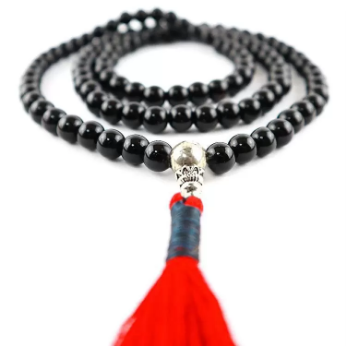Provide a one-word or short-phrase answer to the question:
What is the purpose of the mala beads?

Meditation and spiritual practice